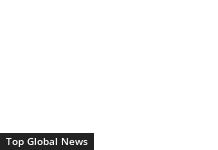Respond to the question below with a single word or phrase:
What is the purpose of the webpage's design?

Enhance readability